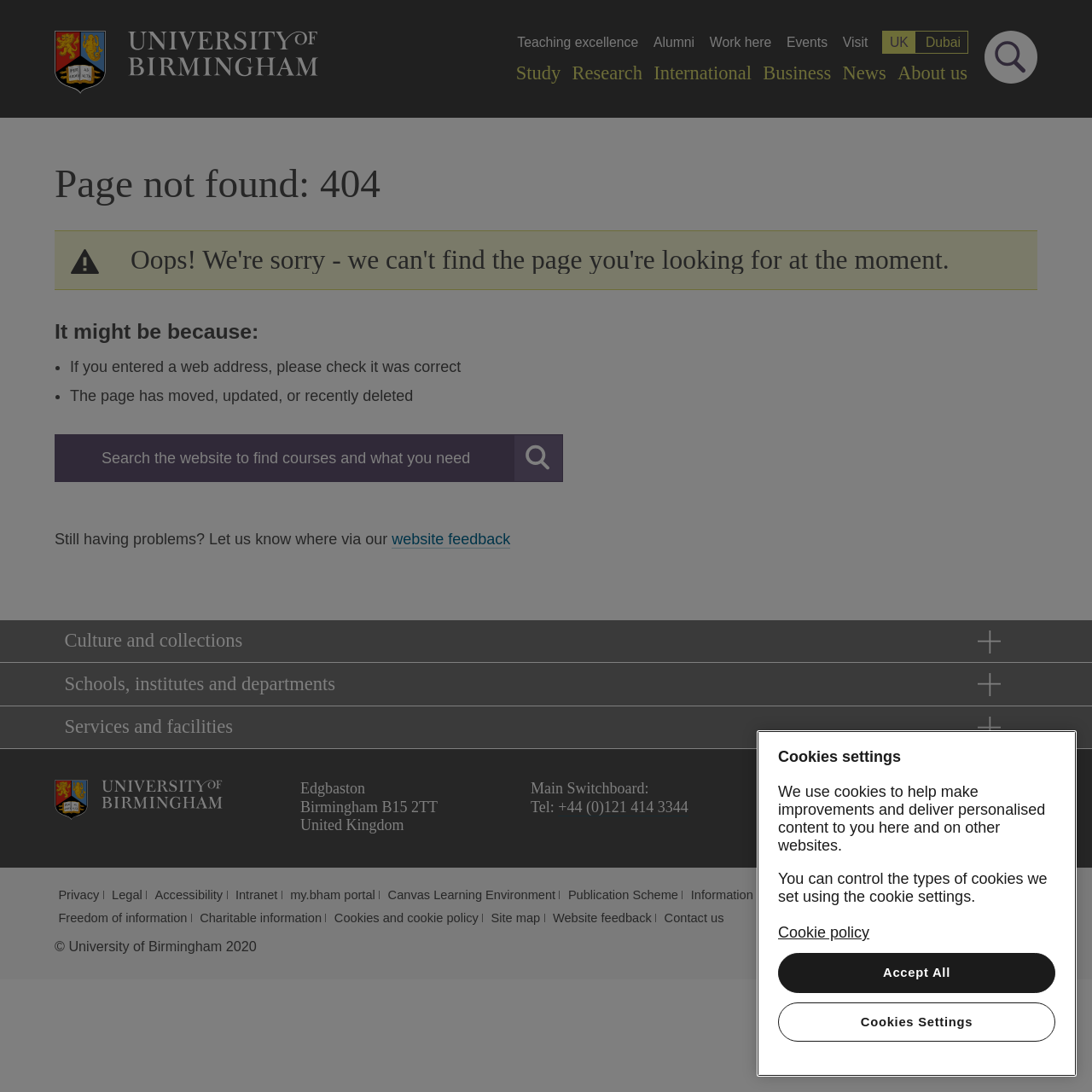Please specify the bounding box coordinates of the element that should be clicked to execute the given instruction: 'Switch to the Dubai website'. Ensure the coordinates are four float numbers between 0 and 1, expressed as [left, top, right, bottom].

[0.841, 0.029, 0.886, 0.049]